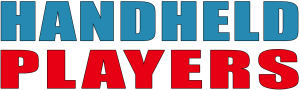How many words are in the name 'Handheld Players'? Examine the screenshot and reply using just one word or a brief phrase.

2